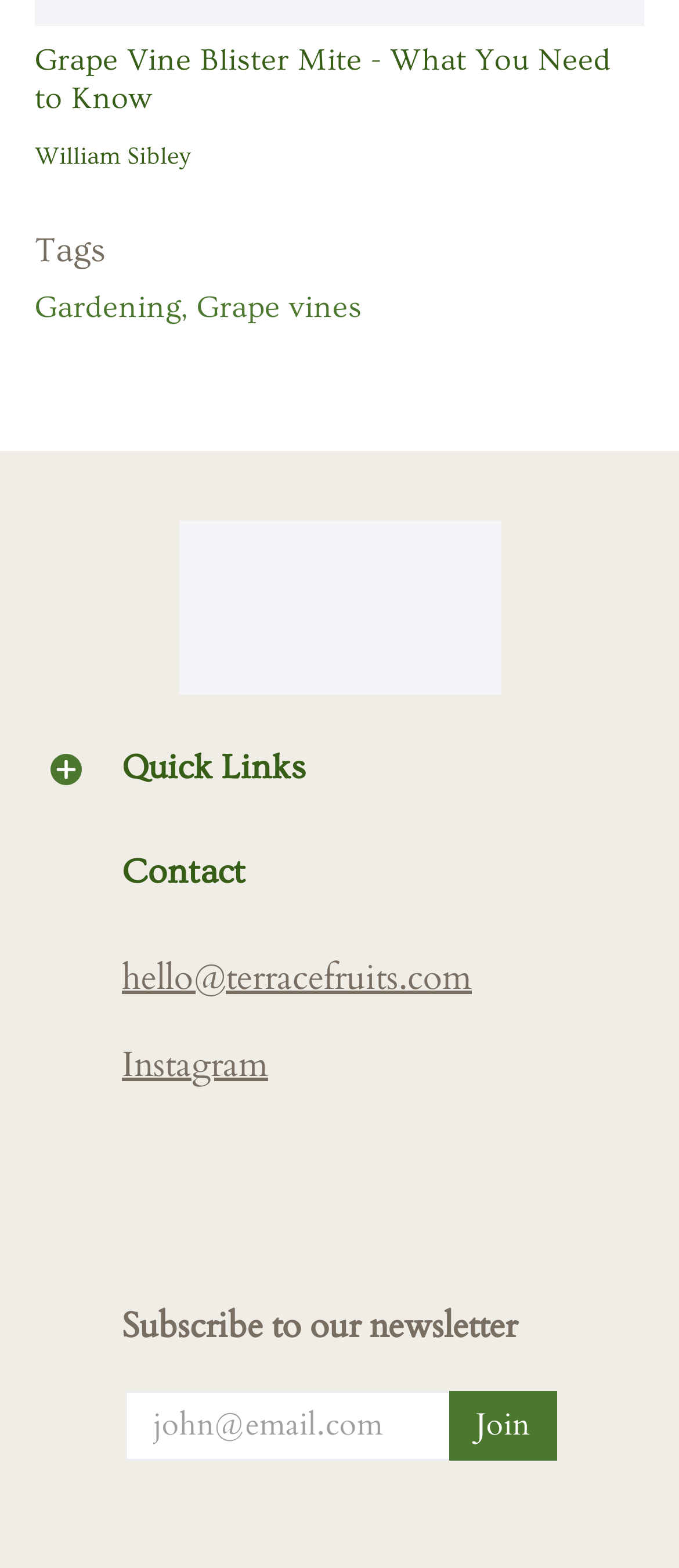Specify the bounding box coordinates of the area to click in order to execute this command: 'Subscribe to the newsletter'. The coordinates should consist of four float numbers ranging from 0 to 1, and should be formatted as [left, top, right, bottom].

[0.185, 0.887, 0.665, 0.931]